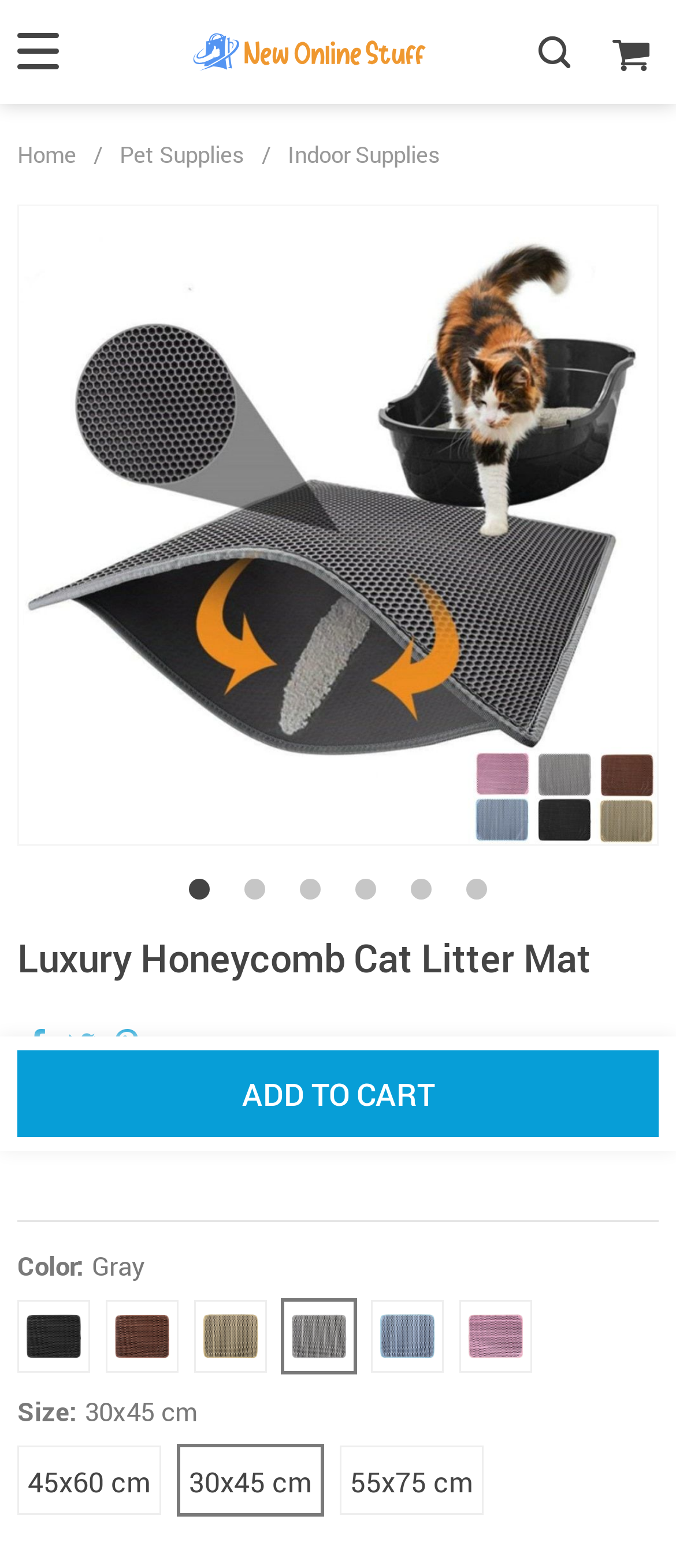Look at the image and write a detailed answer to the question: 
How many color options are available for the Luxury Honeycomb Cat Litter Mat?

The color options can be found in the image elements located at the coordinates [0.031, 0.831, 0.128, 0.873], [0.162, 0.831, 0.259, 0.873], [0.292, 0.831, 0.39, 0.873], [0.423, 0.831, 0.521, 0.873], [0.554, 0.831, 0.651, 0.873], and [0.685, 0.831, 0.782, 0.873]. There are 6 image elements, each representing a different color option.